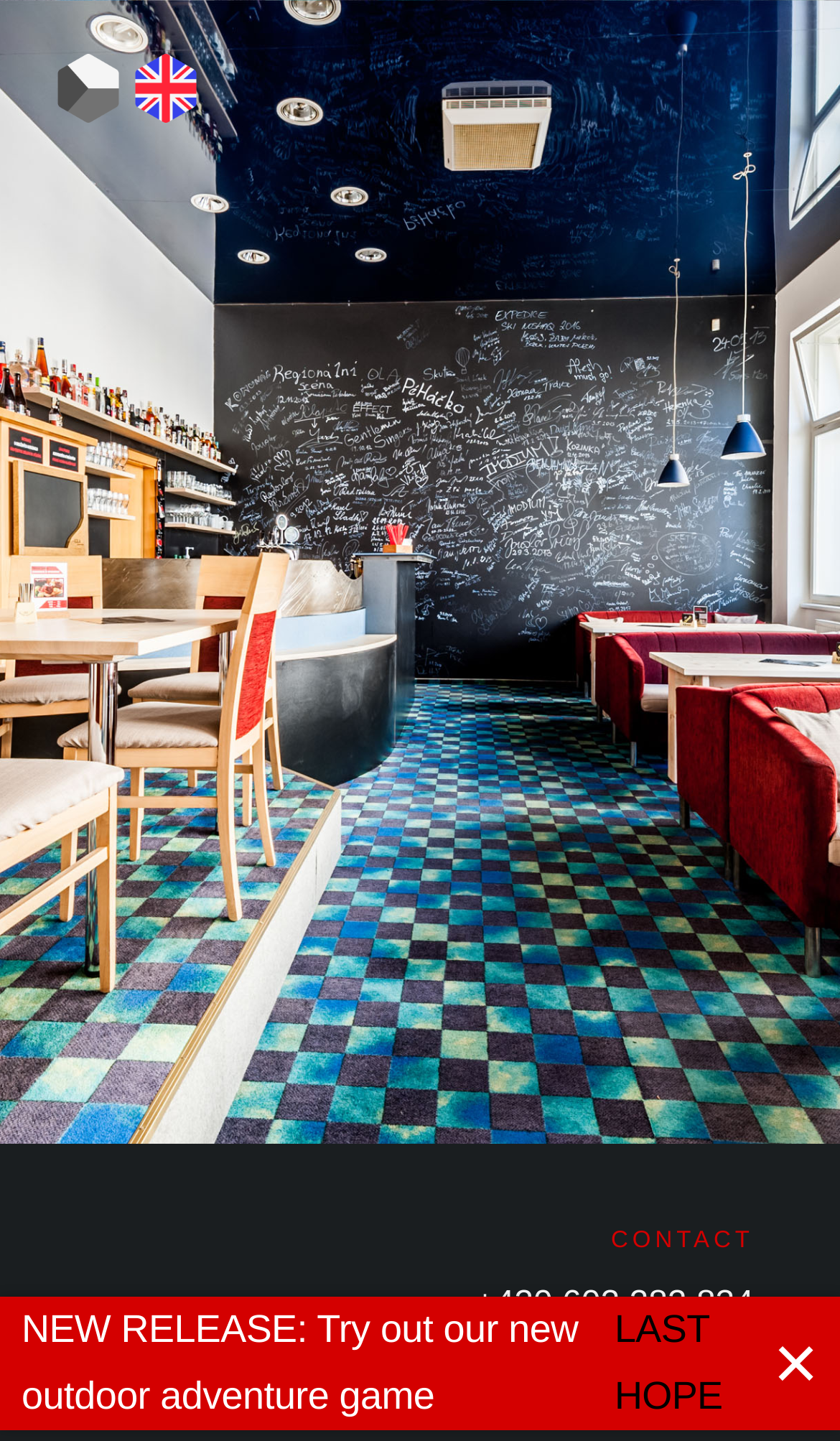Determine the heading of the webpage and extract its text content.

BOARD GAMES | COFFEE | DRINKS